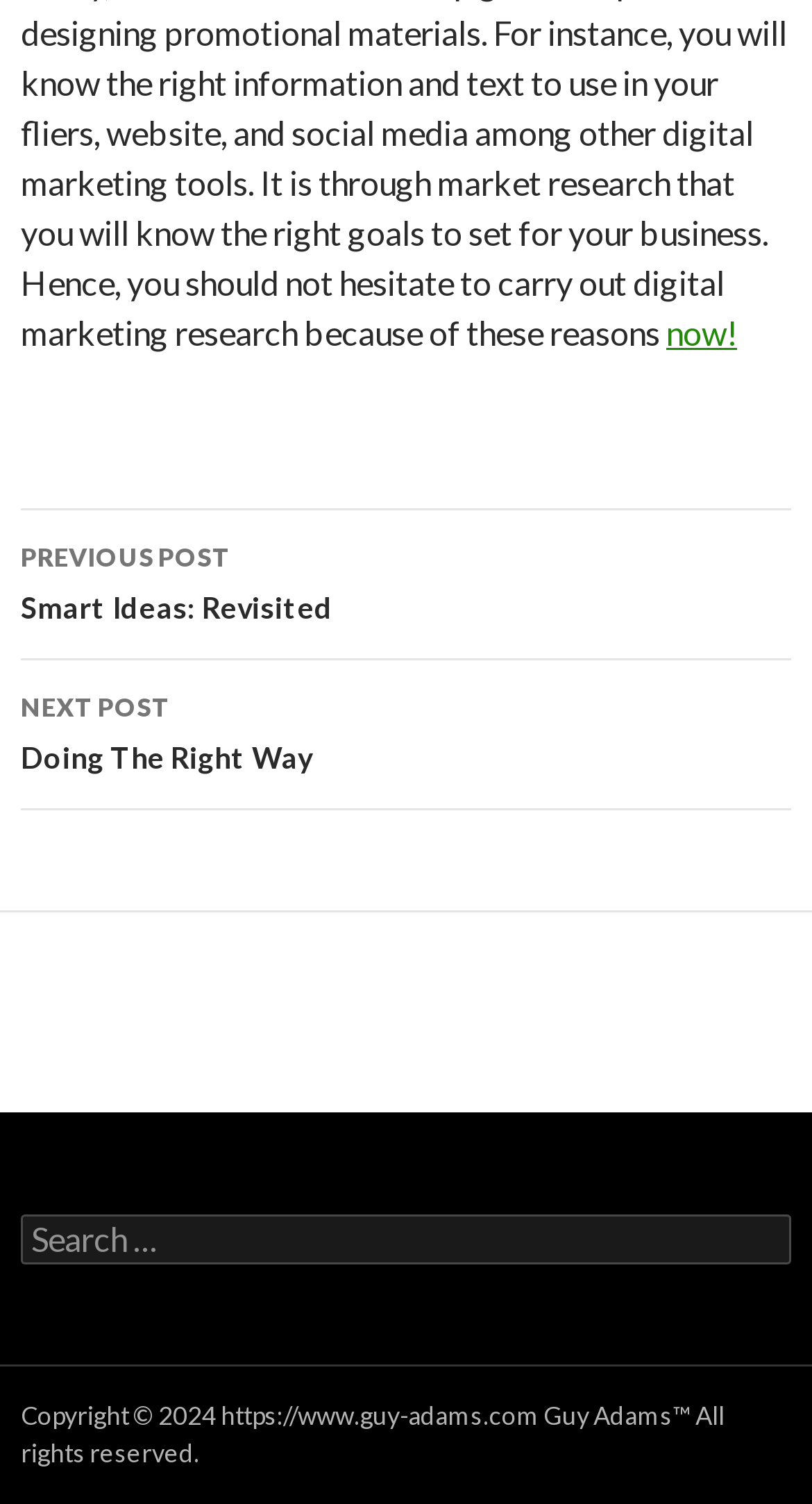Determine the bounding box coordinates for the UI element described. Format the coordinates as (top-left x, top-left y, bottom-right x, bottom-right y) and ensure all values are between 0 and 1. Element description: now!

[0.821, 0.208, 0.908, 0.234]